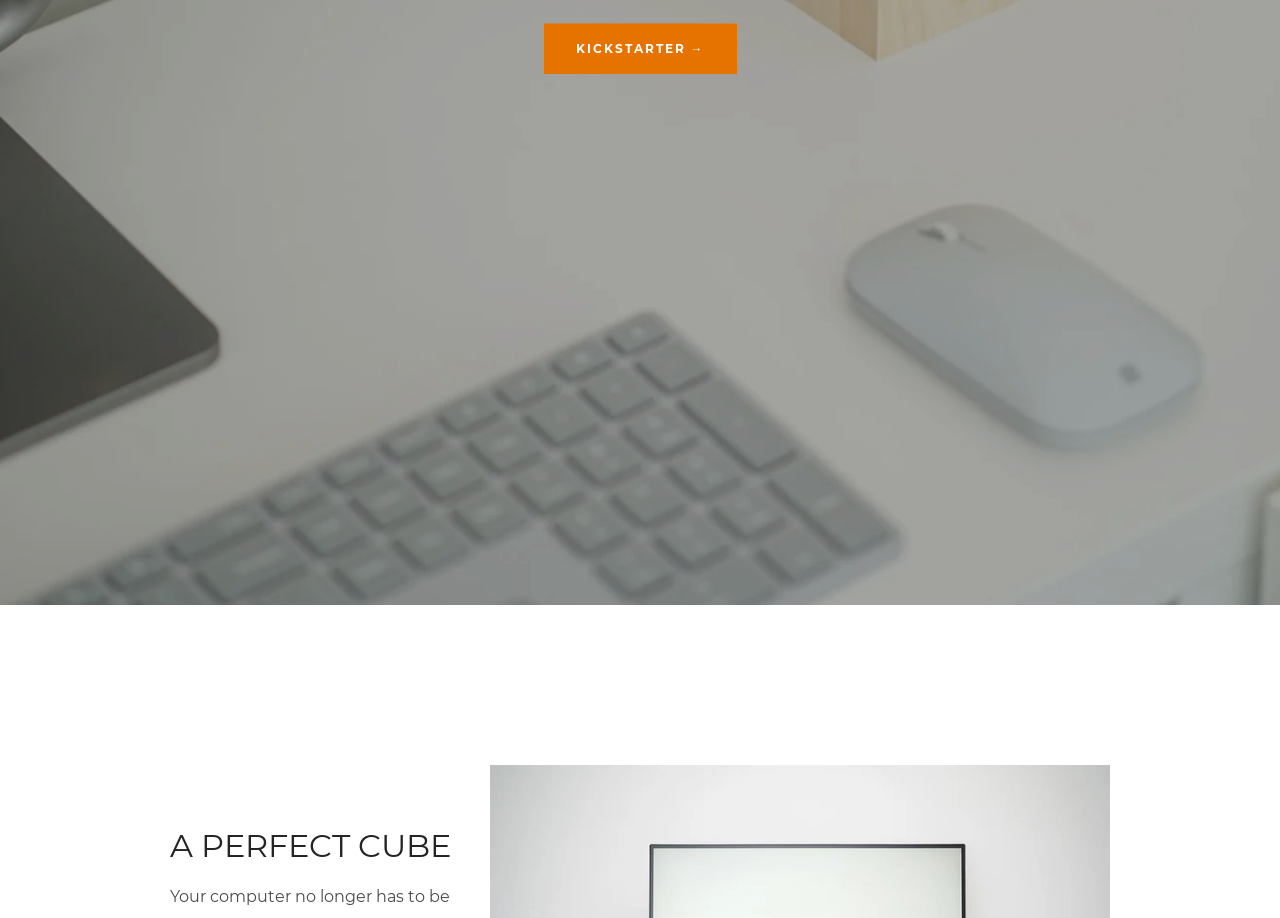Given the description "MYNYMAL PC", determine the bounding box of the corresponding UI element.

[0.51, 0.632, 0.579, 0.648]